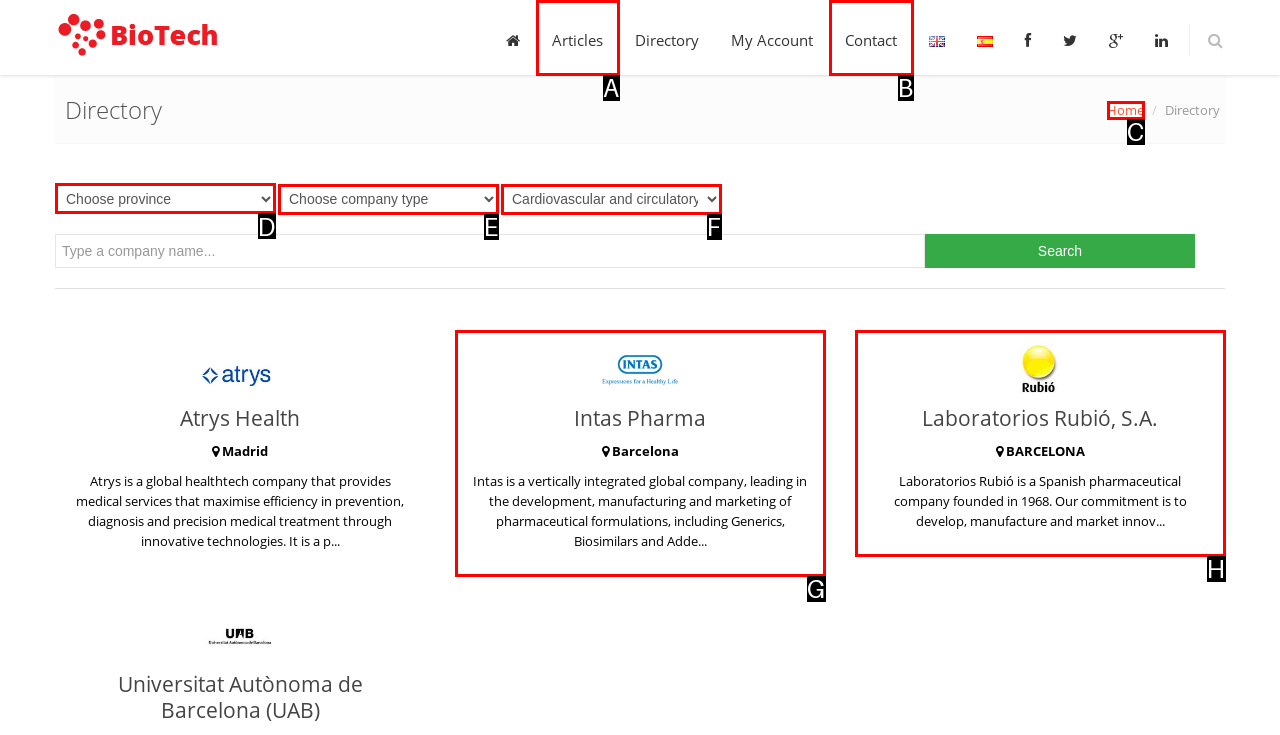Pick the option that should be clicked to perform the following task: Select an option from the first dropdown menu
Answer with the letter of the selected option from the available choices.

D